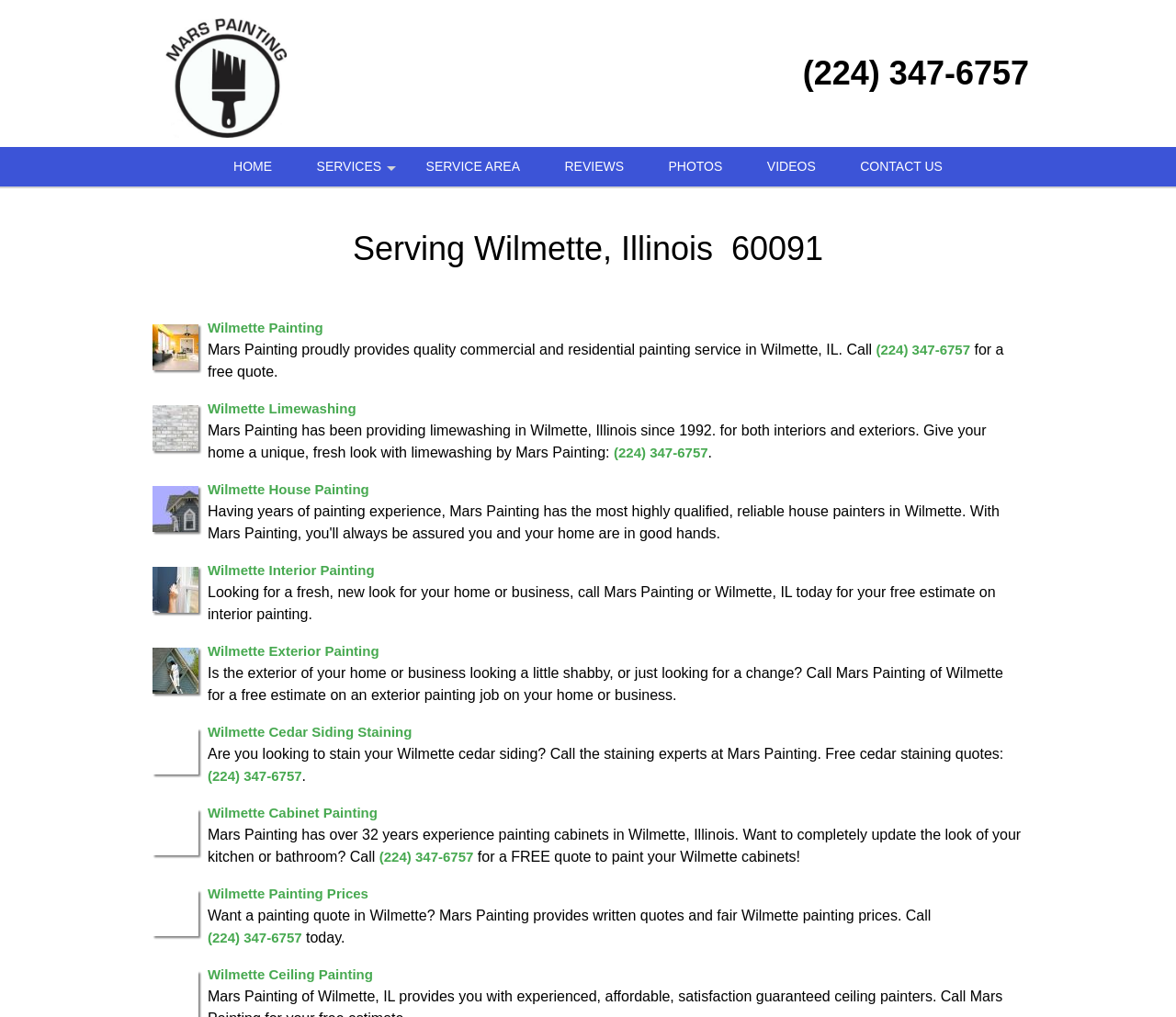Determine the bounding box coordinates for the region that must be clicked to execute the following instruction: "Call Mars Painting".

[0.683, 0.05, 0.875, 0.095]